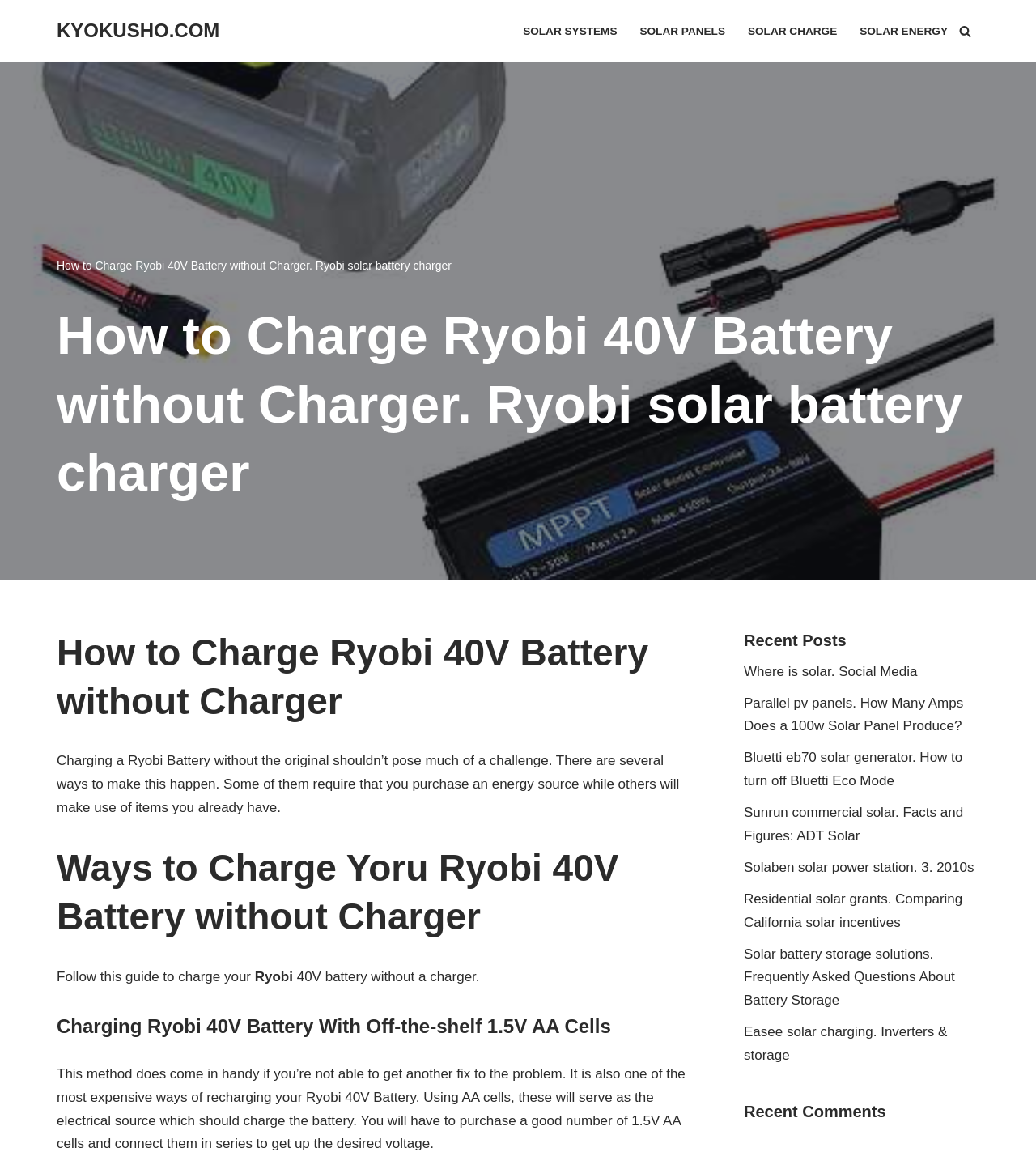How many ways to charge Ryobi 40V battery are mentioned?
Answer the question with just one word or phrase using the image.

At least one